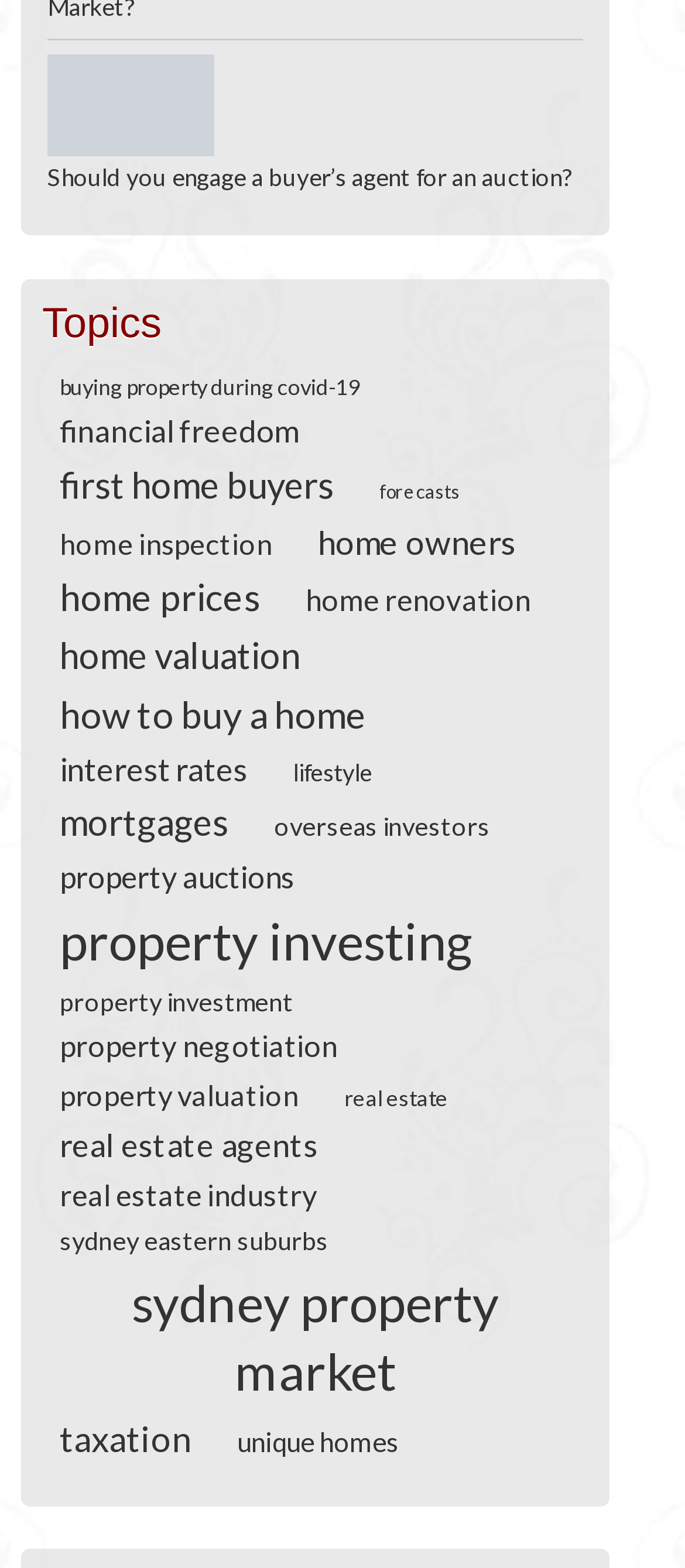Give a short answer to this question using one word or a phrase:
What is the topic of the link below 'home prices'?

how to buy a home